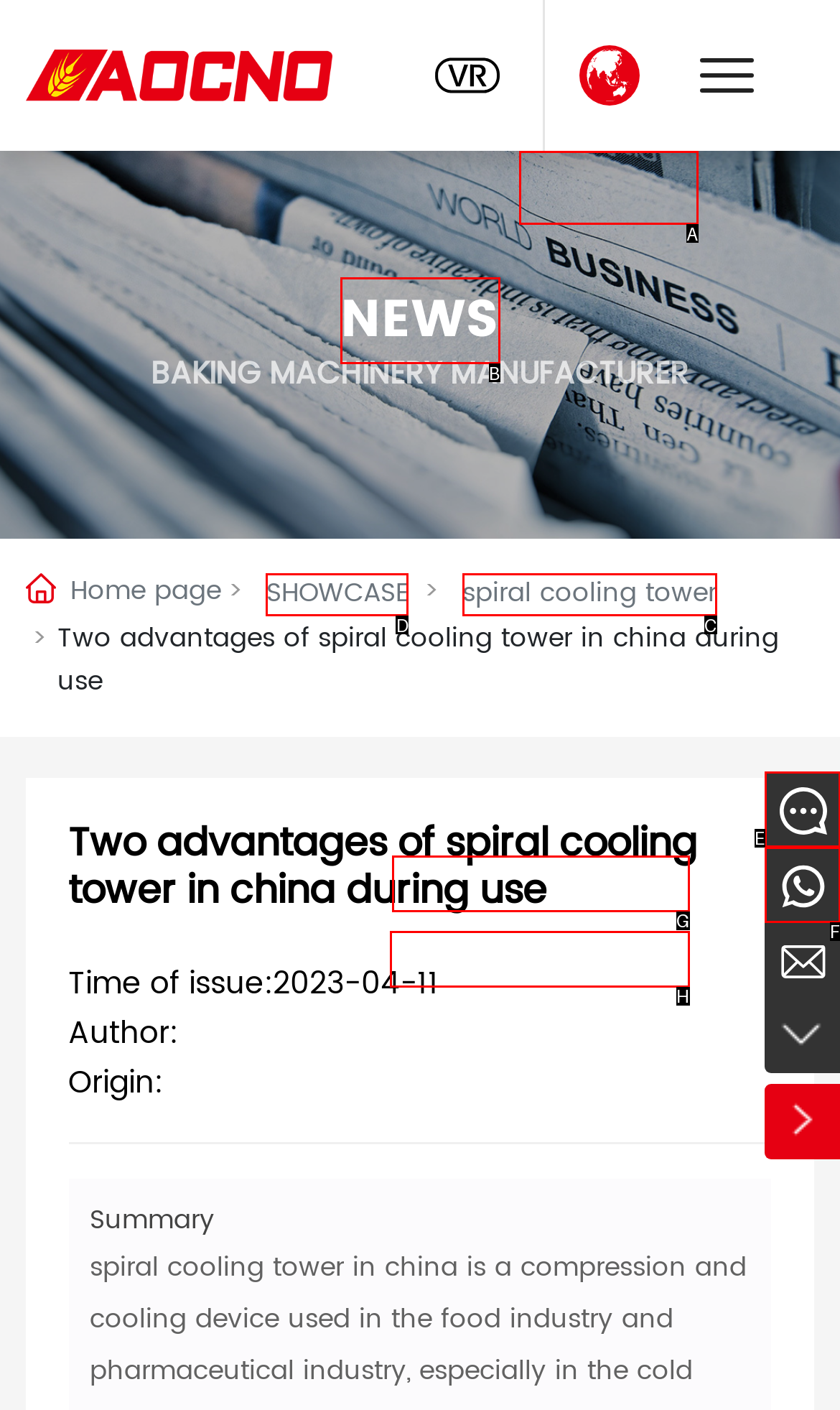From the options shown in the screenshot, tell me which lettered element I need to click to complete the task: View showcase.

D